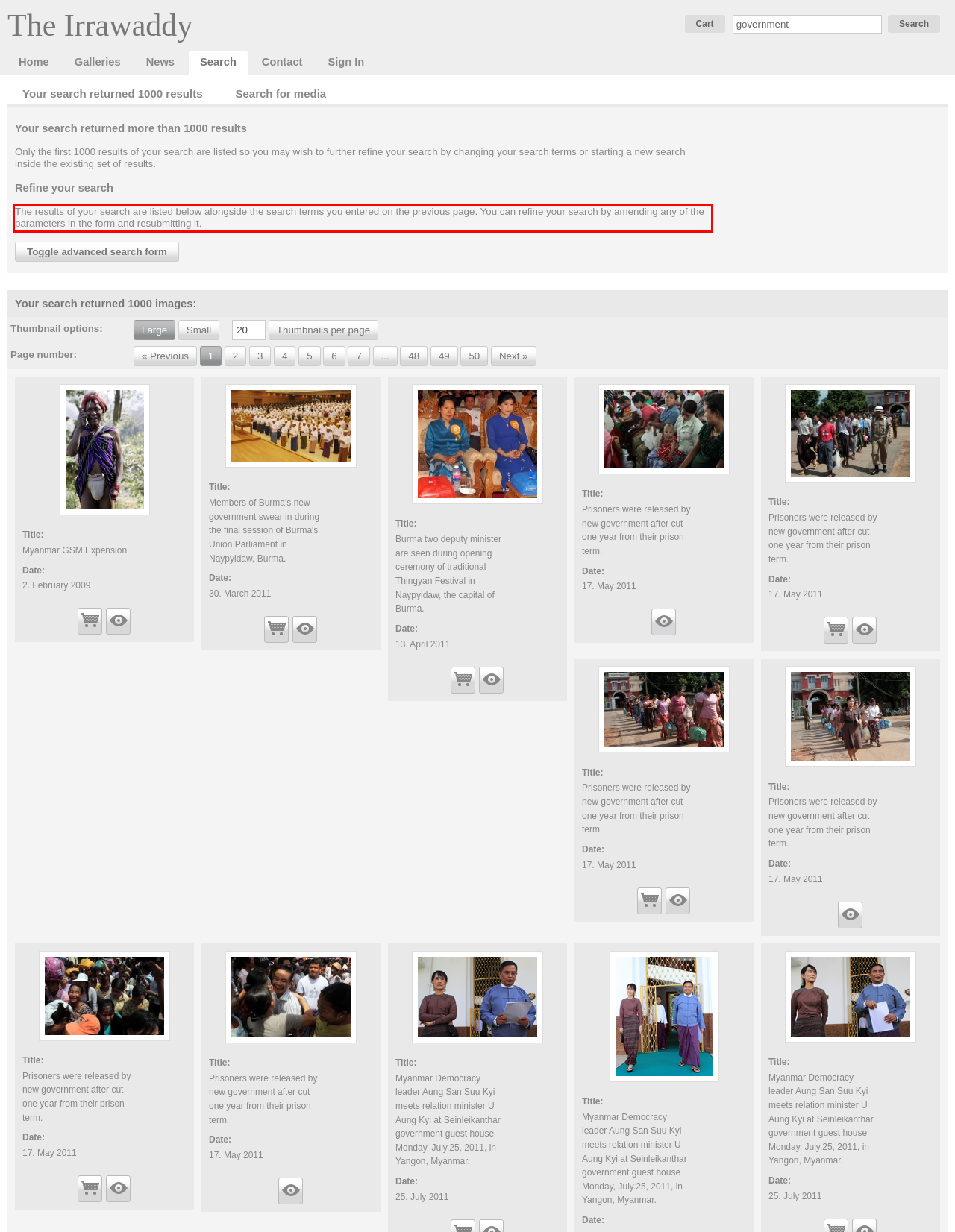With the provided screenshot of a webpage, locate the red bounding box and perform OCR to extract the text content inside it.

The results of your search are listed below alongside the search terms you entered on the previous page. You can refine your search by amending any of the parameters in the form and resubmitting it.